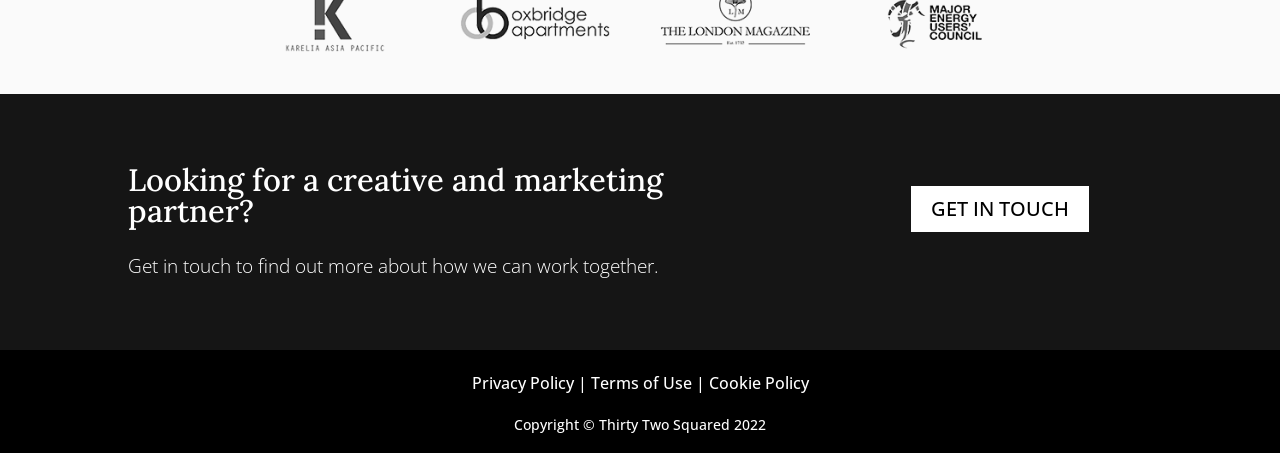Given the description "Privacy Policy", determine the bounding box of the corresponding UI element.

[0.368, 0.821, 0.448, 0.87]